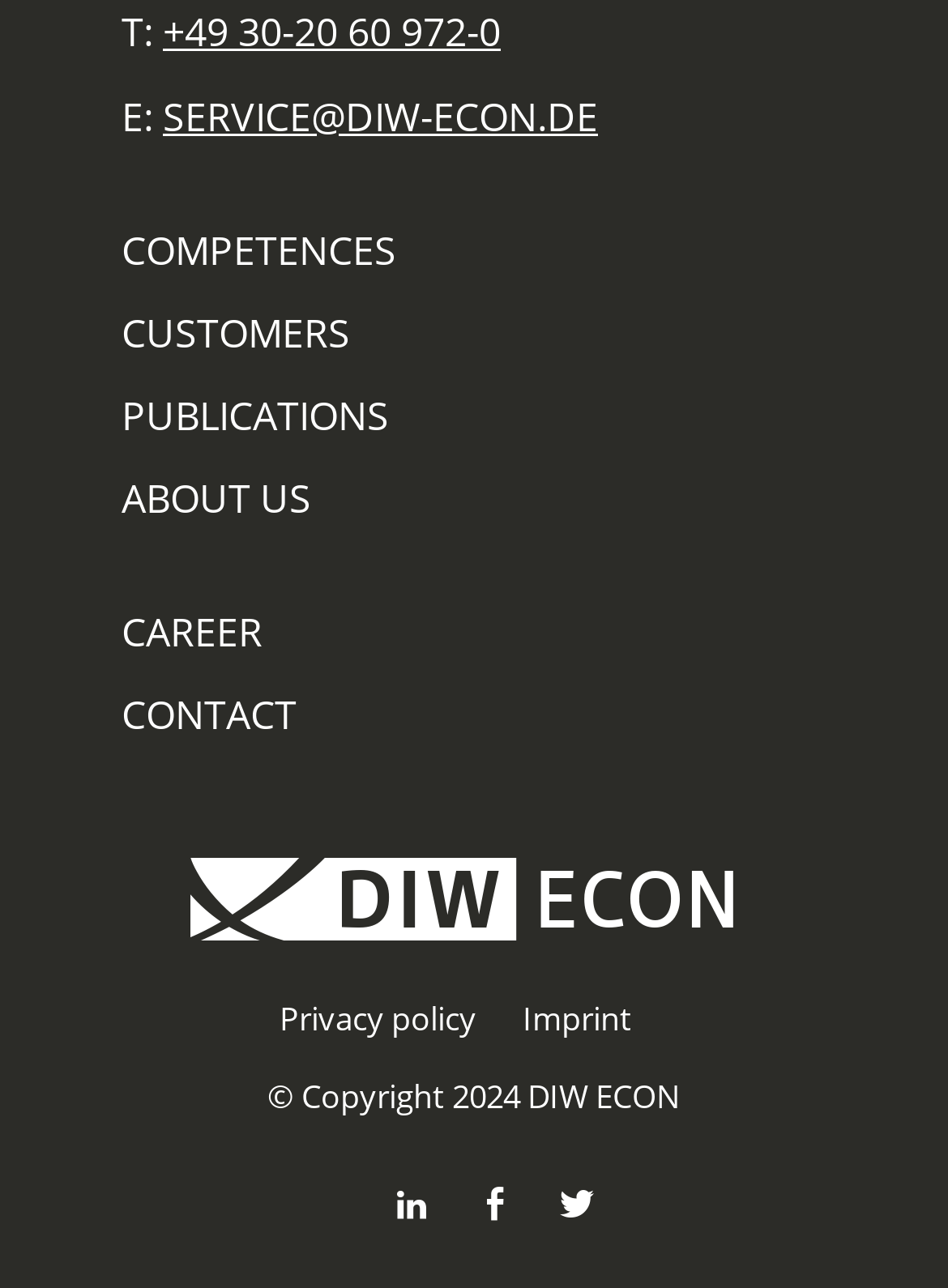How many main navigation links are there?
Deliver a detailed and extensive answer to the question.

I counted the main navigation links by looking at the section below the top section, where I found links to 'COMPETENCES', 'CUSTOMERS', 'PUBLICATIONS', 'ABOUT US', 'CAREER', and 'CONTACT'.